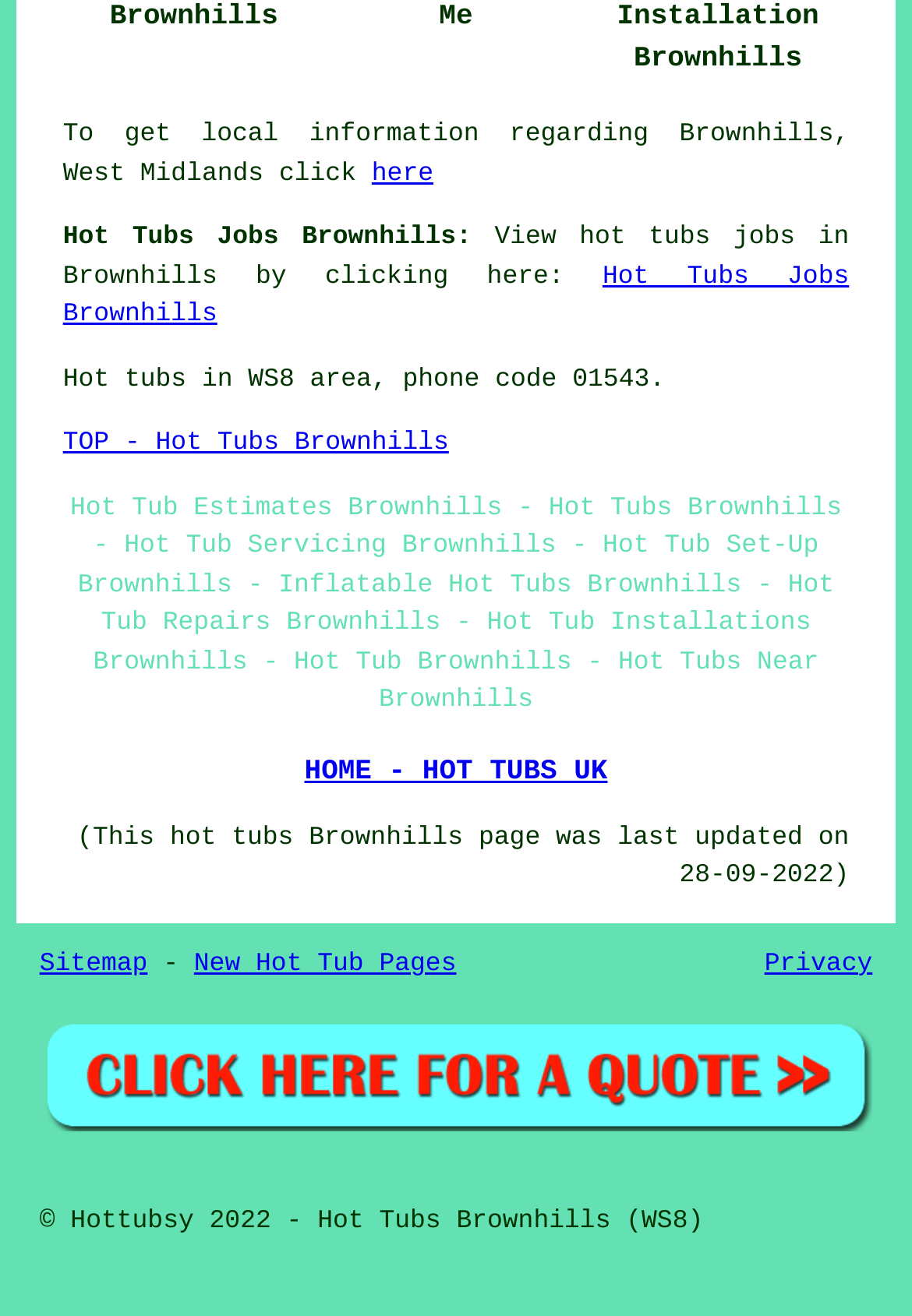What is the name of the website?
Analyze the screenshot and provide a detailed answer to the question.

The name of the website can be found in the text '© Hottubsy 2022 - Hot Tubs Brownhills (WS8)' which is located at the bottom of the webpage.